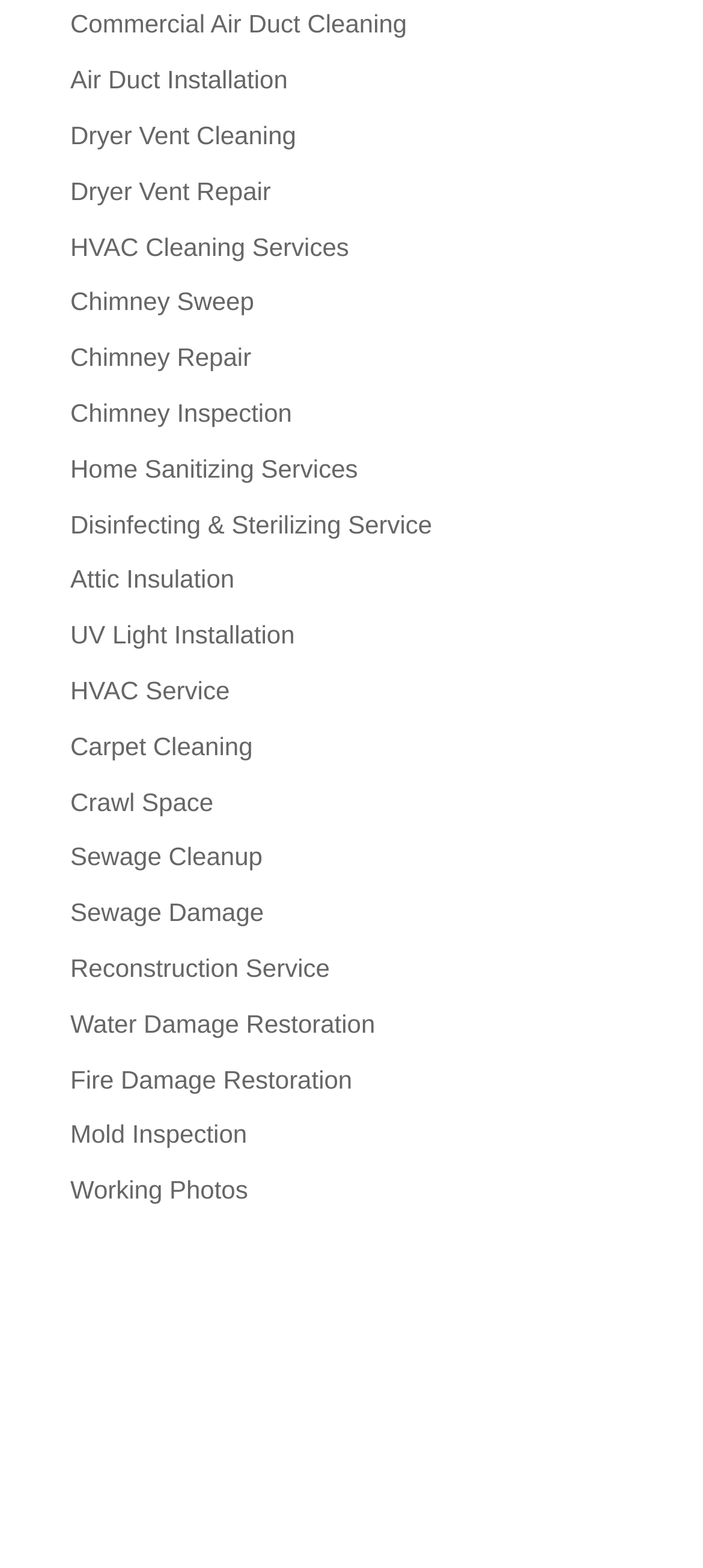Given the element description: "Sewage Cleanup", predict the bounding box coordinates of this UI element. The coordinates must be four float numbers between 0 and 1, given as [left, top, right, bottom].

[0.1, 0.537, 0.373, 0.556]